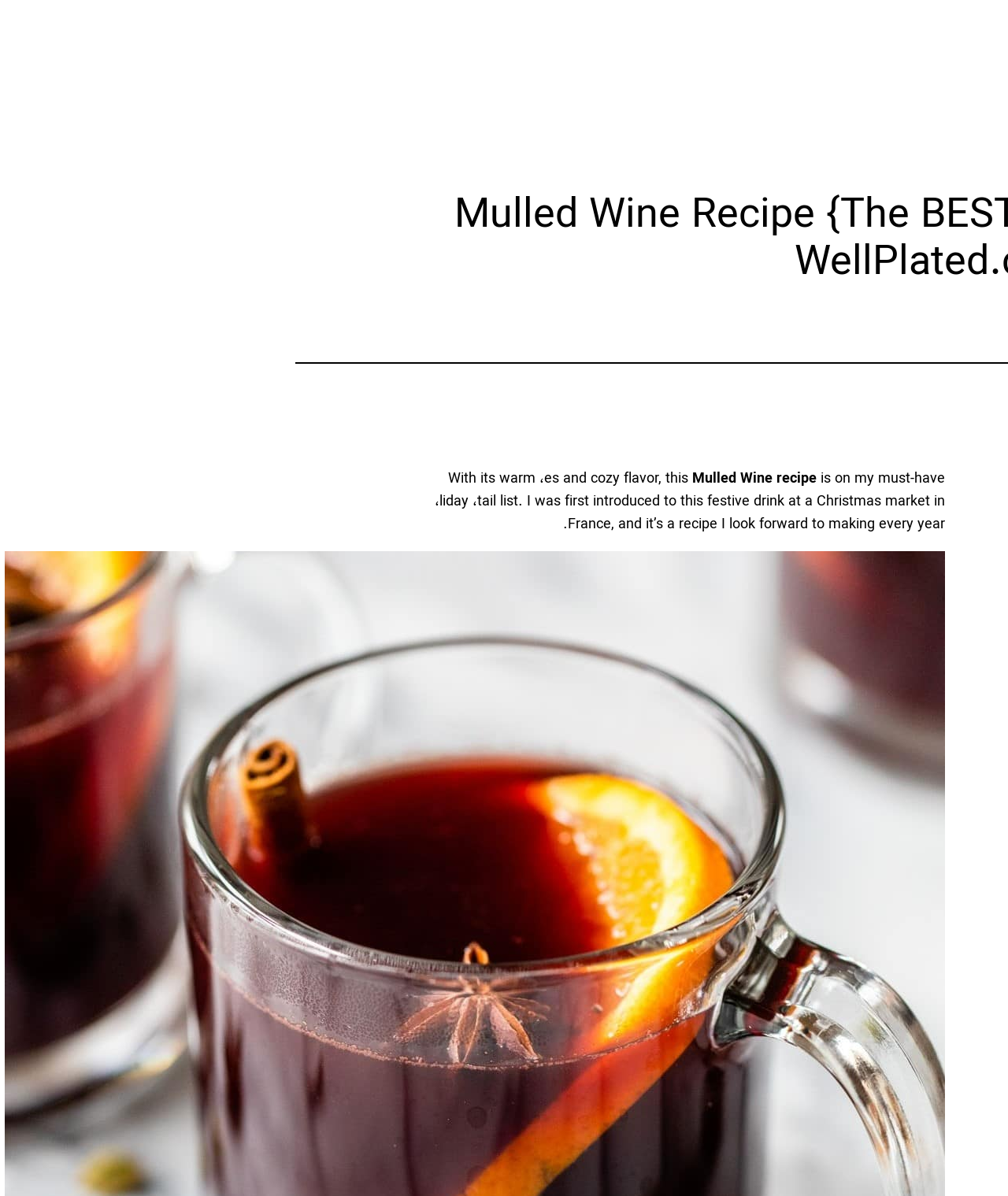Answer this question in one word or a short phrase: What is the occasion associated with Mulled Wine?

Christmas